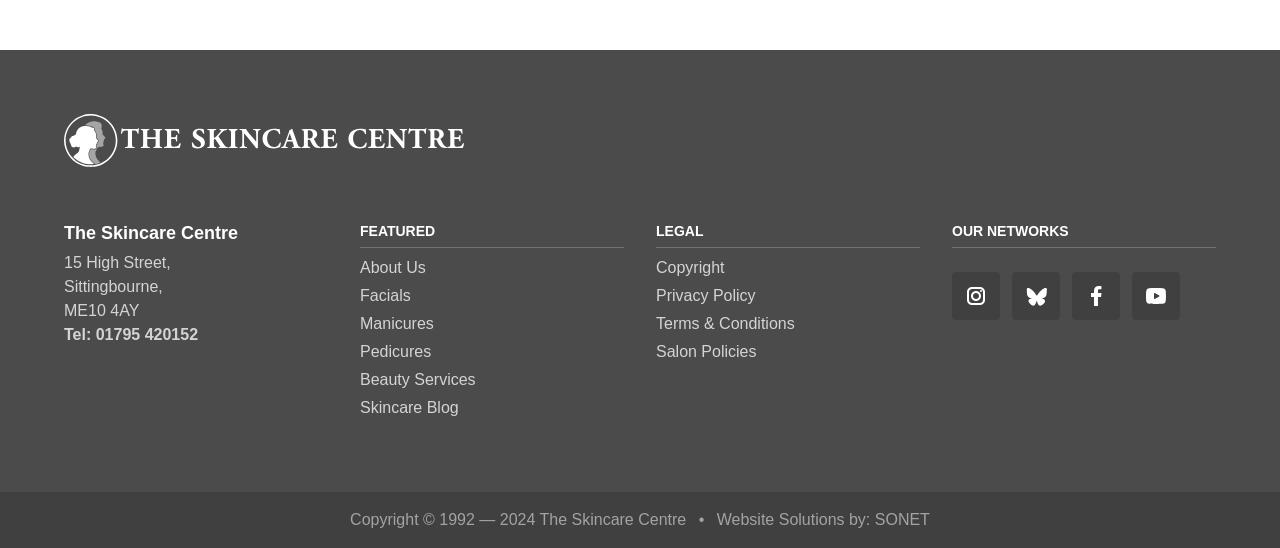Can you specify the bounding box coordinates for the region that should be clicked to fulfill this instruction: "Go to SONET".

[0.683, 0.933, 0.726, 0.964]